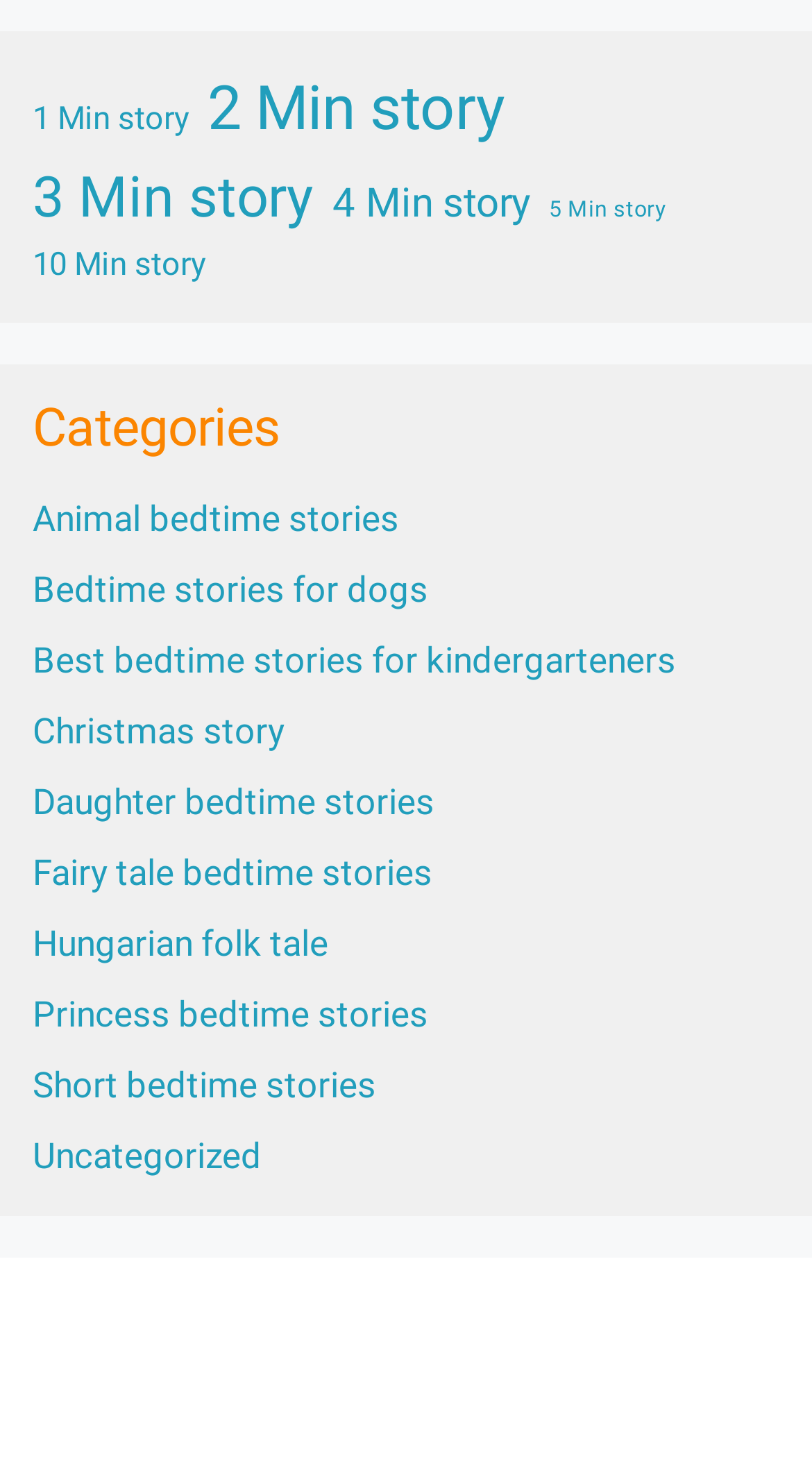Provide a one-word or one-phrase answer to the question:
How many stories are available for kindergarteners?

1